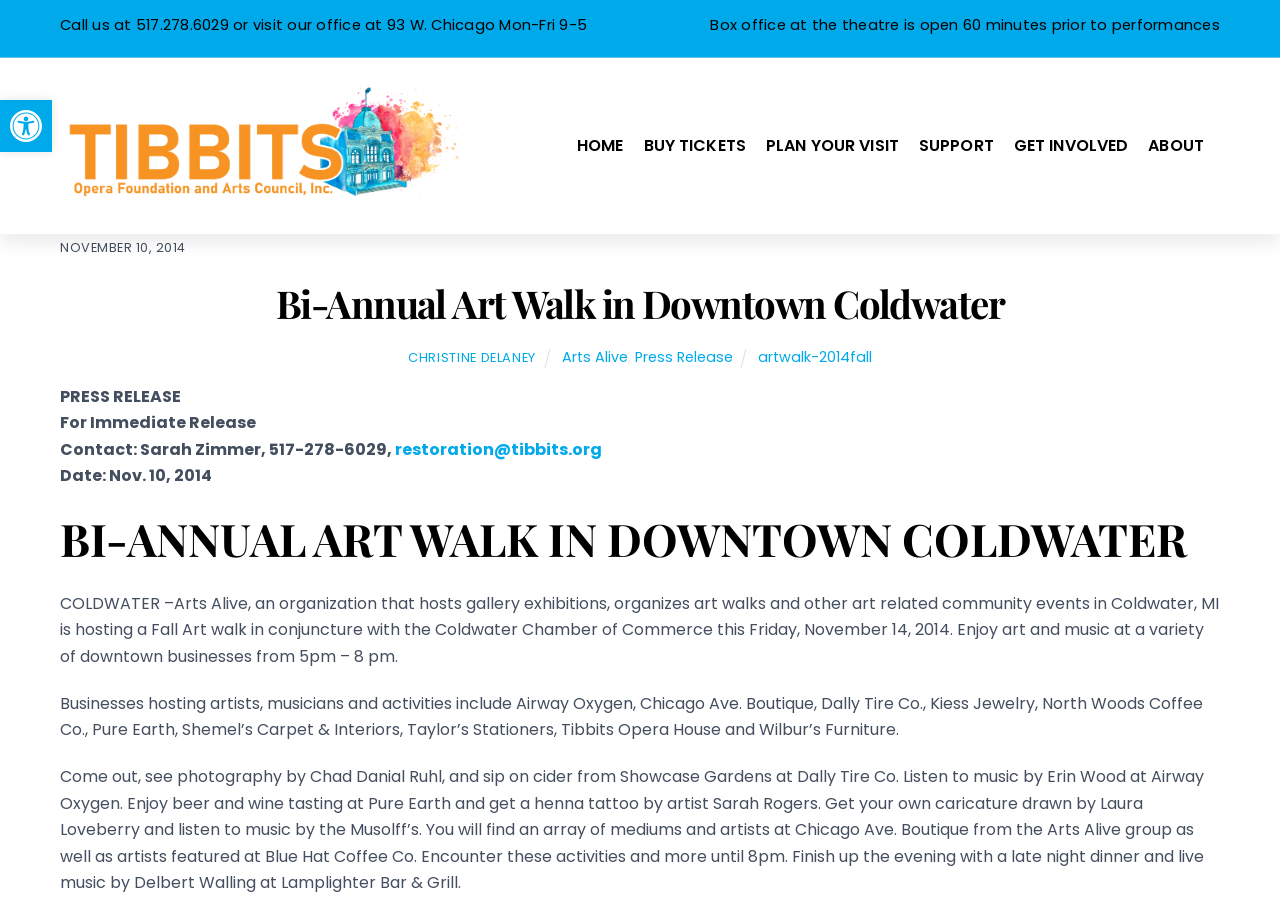What is the phone number to call for inquiries?
Examine the image closely and answer the question with as much detail as possible.

The phone number can be found in the top section of the webpage, in the text 'Call us at 517.278.6029 or visit our office at 93 W. Chicago Mon-Fri 9-5'.